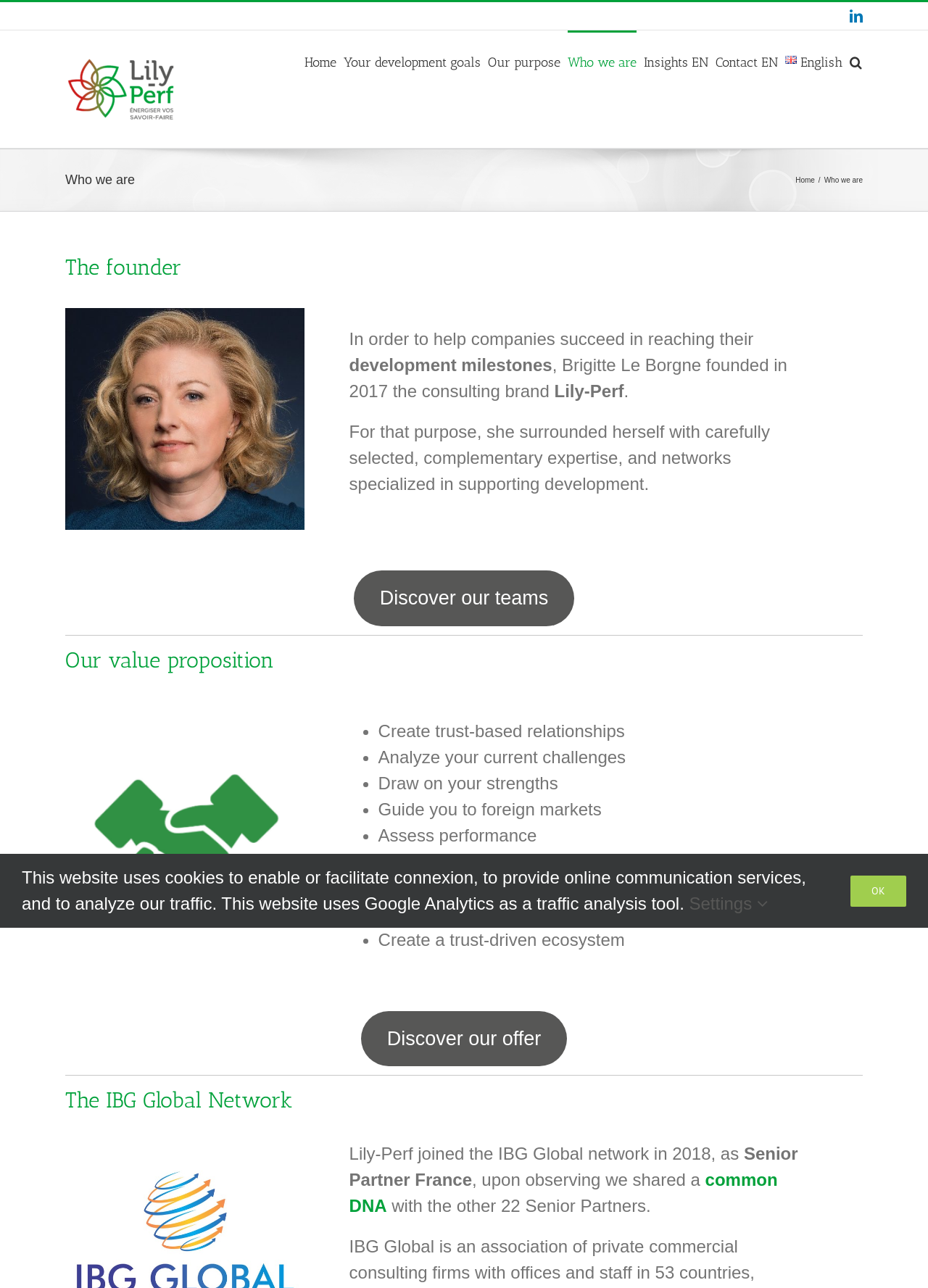Please identify the bounding box coordinates of the element's region that I should click in order to complete the following instruction: "Discover our teams". The bounding box coordinates consist of four float numbers between 0 and 1, i.e., [left, top, right, bottom].

[0.381, 0.443, 0.619, 0.486]